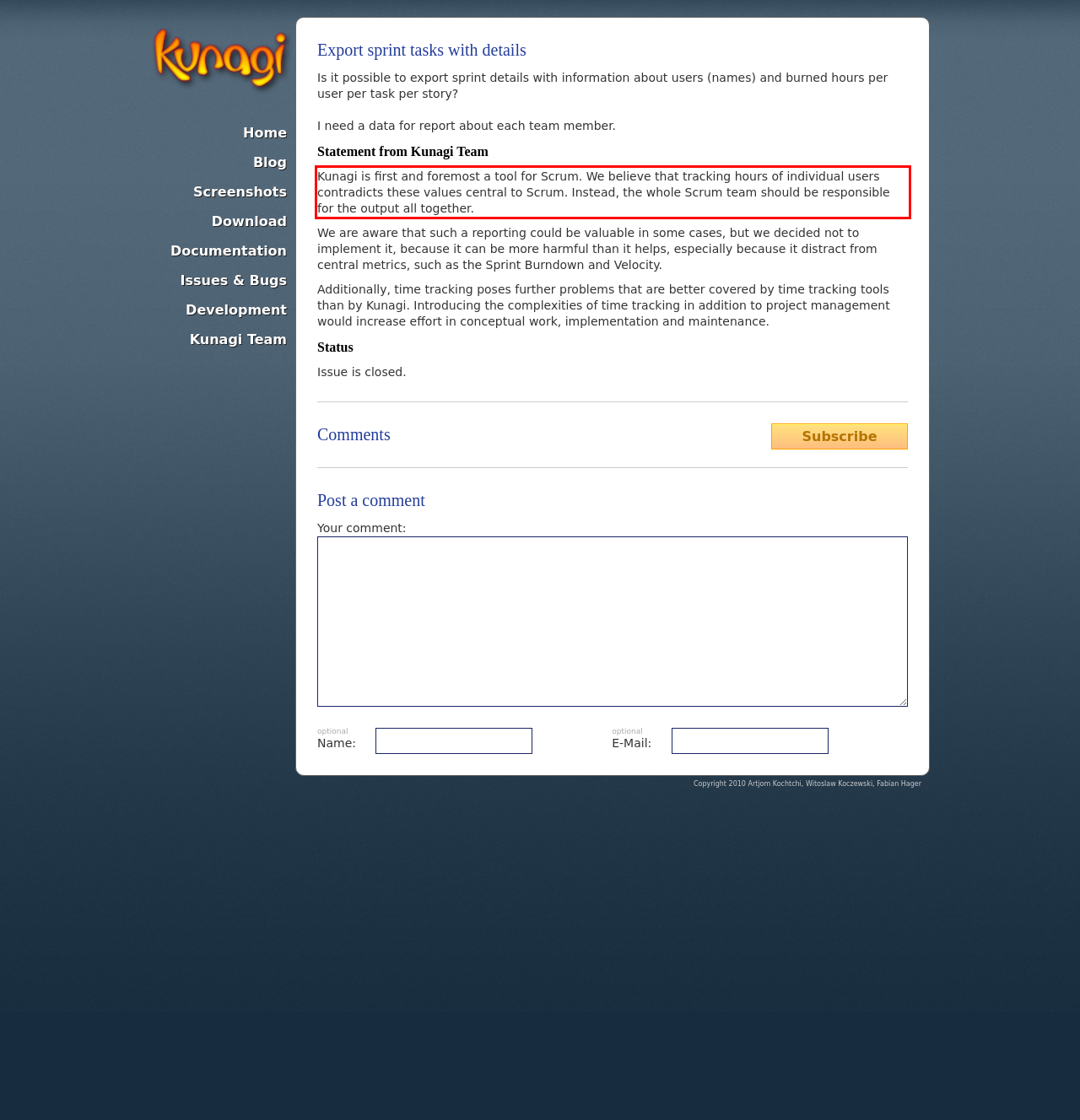From the screenshot of the webpage, locate the red bounding box and extract the text contained within that area.

Kunagi is first and foremost a tool for Scrum. We believe that tracking hours of individual users contradicts these values central to Scrum. Instead, the whole Scrum team should be responsible for the output all together.